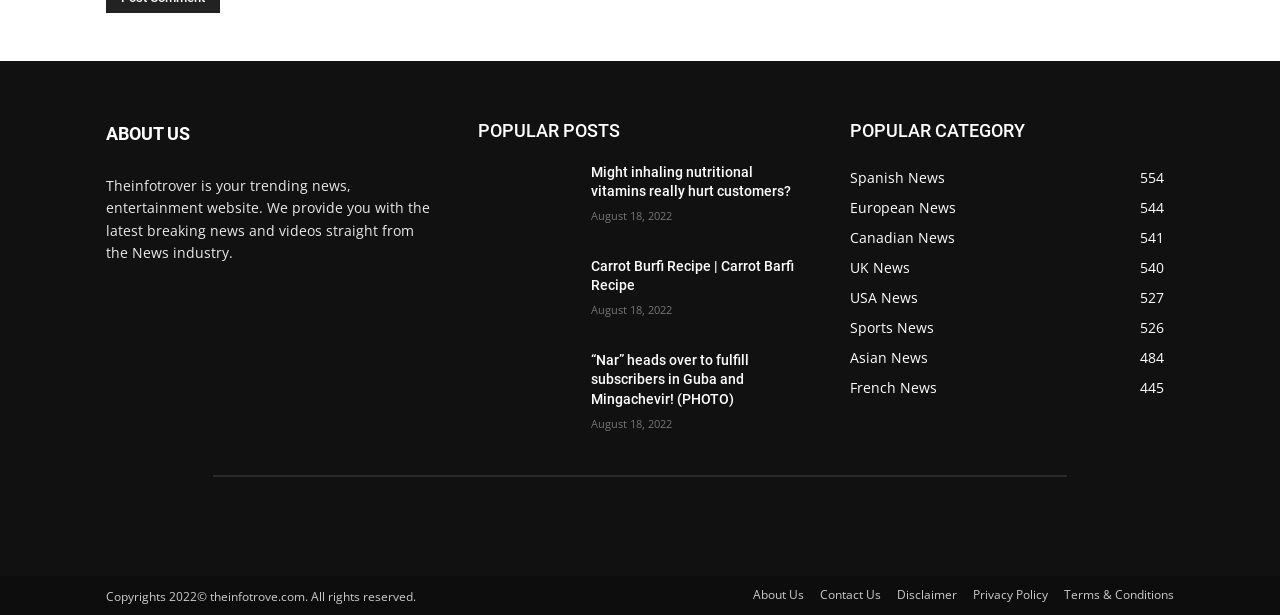What is the date of the post 'Might inhaling nutritional vitamins really hurt customers?'?
Carefully analyze the image and provide a thorough answer to the question.

The date of the post 'Might inhaling nutritional vitamins really hurt customers?' can be found next to the post title, which says 'August 18, 2022'.